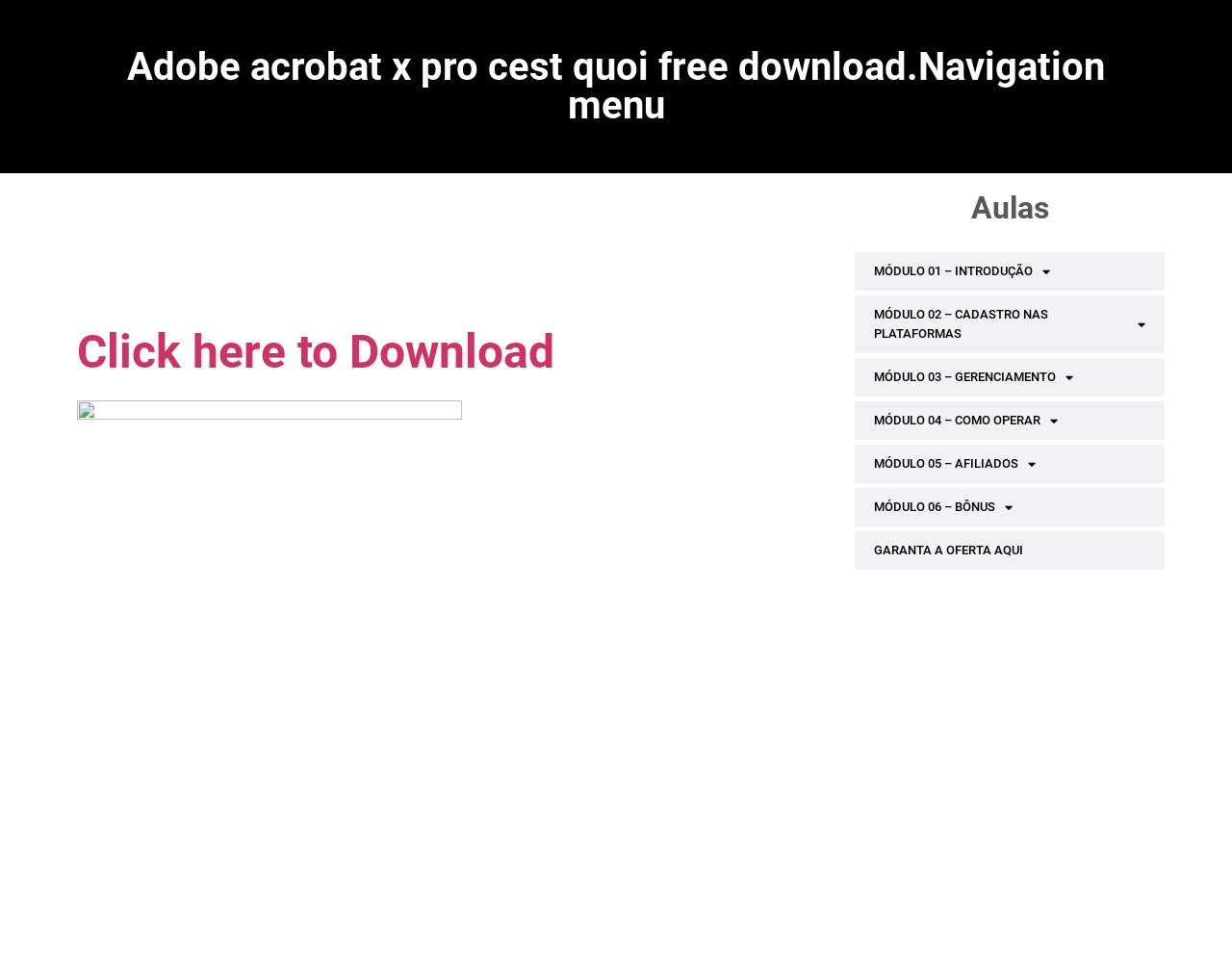Locate the bounding box coordinates of the UI element described by: "MÓDULO 04 – COMO OPERAR". Provide the coordinates as four float numbers between 0 and 1, formatted as [left, top, right, bottom].

[0.694, 0.412, 0.945, 0.452]